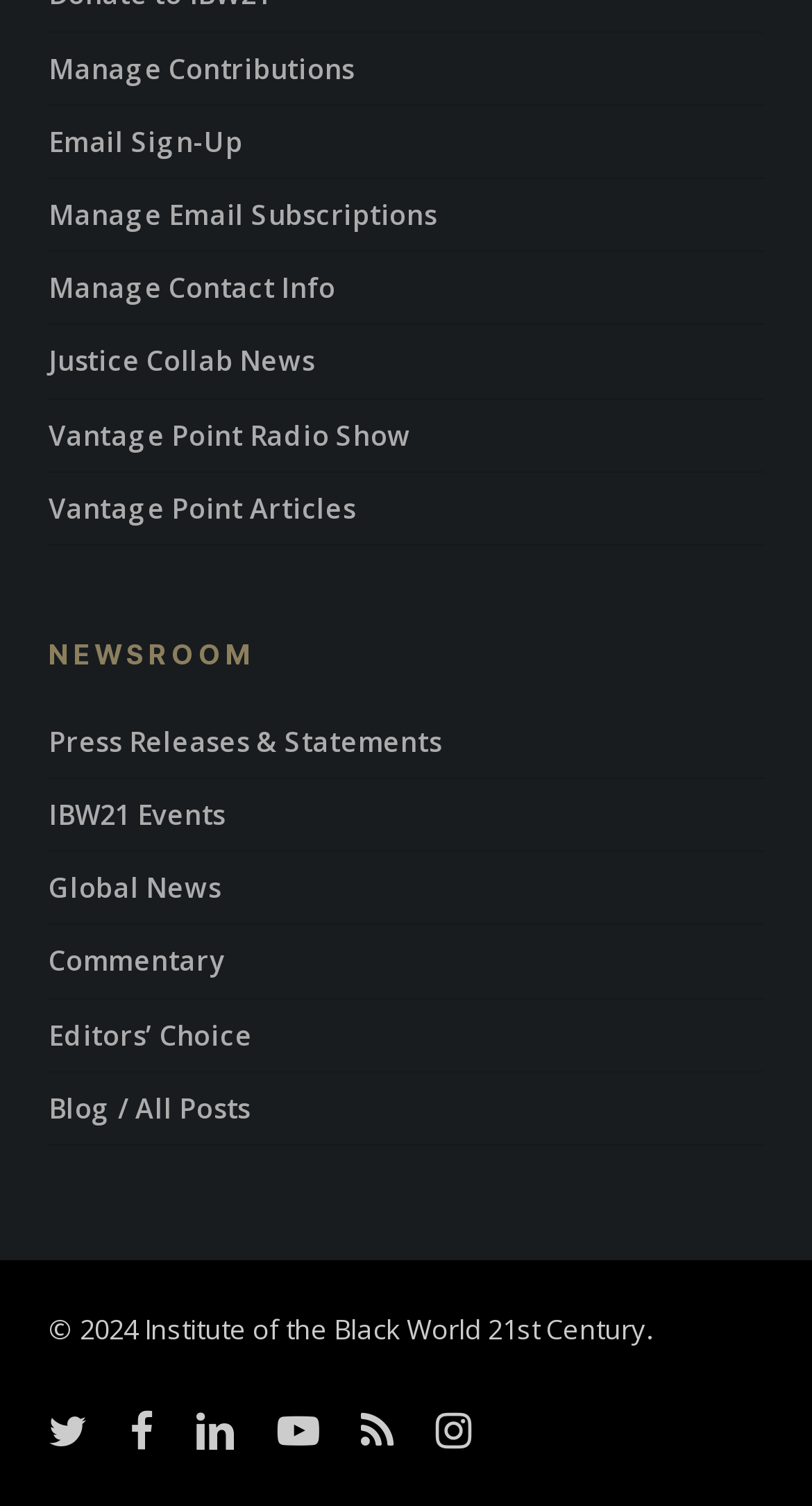What is the position of the 'NEWSROOM' heading?
Please provide a comprehensive answer to the question based on the webpage screenshot.

I analyzed the y1 and y2 coordinates of the 'NEWSROOM' heading and found that it is located in the middle of the webpage, with a y1 value of 0.418 and a y2 value of 0.452.